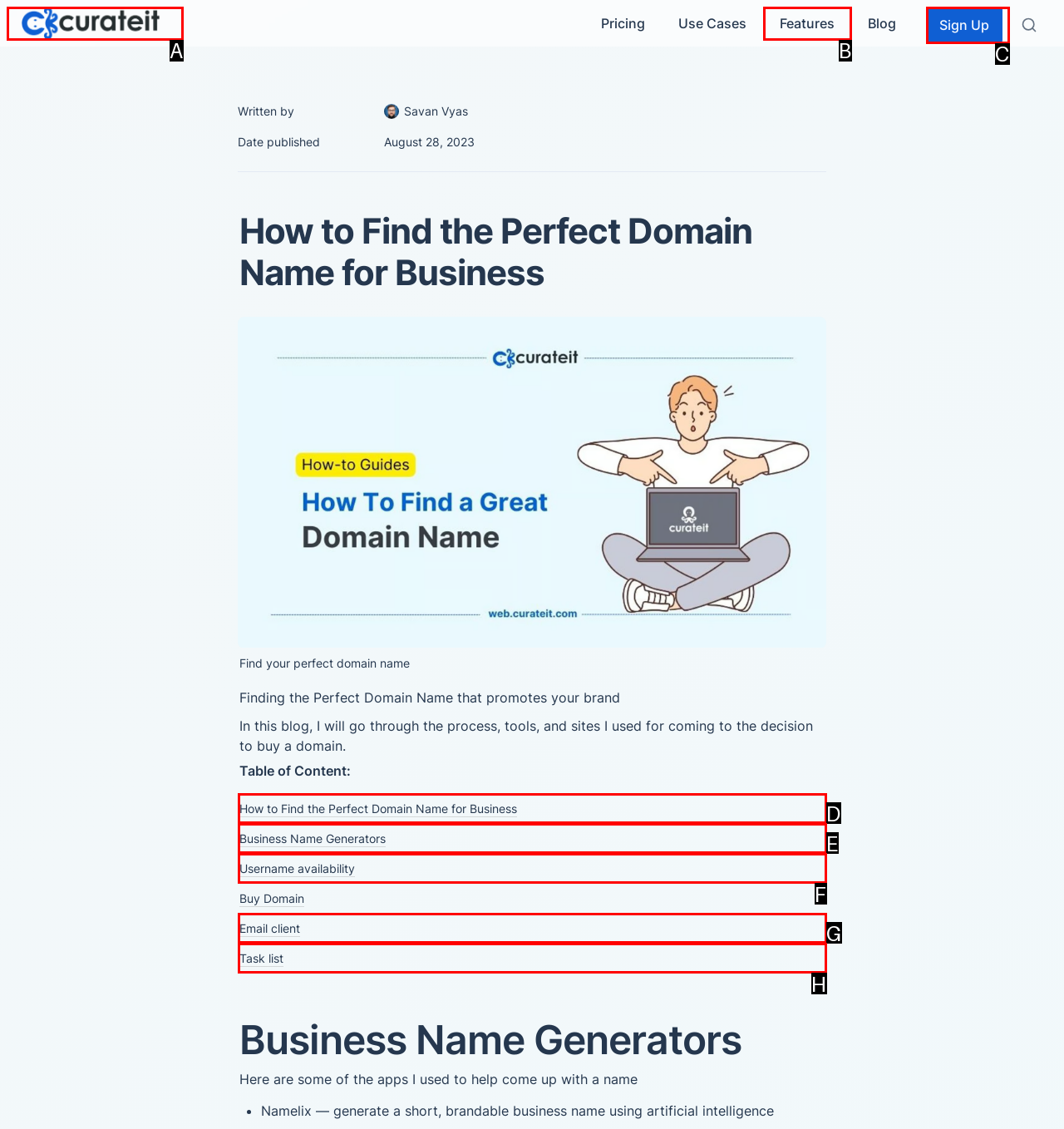Identify the letter of the option that best matches the following description: Business Name Generators. Respond with the letter directly.

E